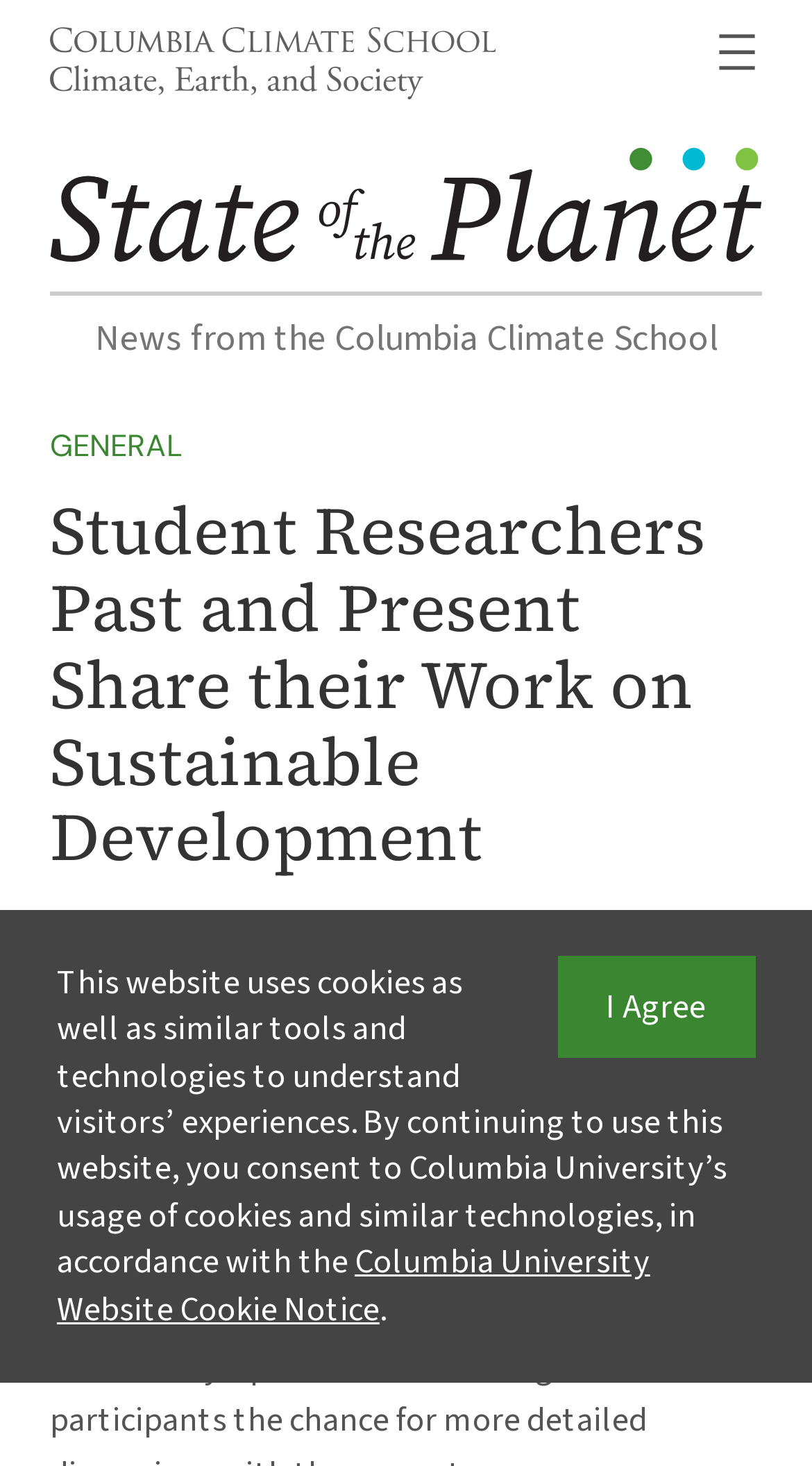Locate the bounding box of the user interface element based on this description: "Columbia University Website Cookie Notice".

[0.07, 0.844, 0.801, 0.909]